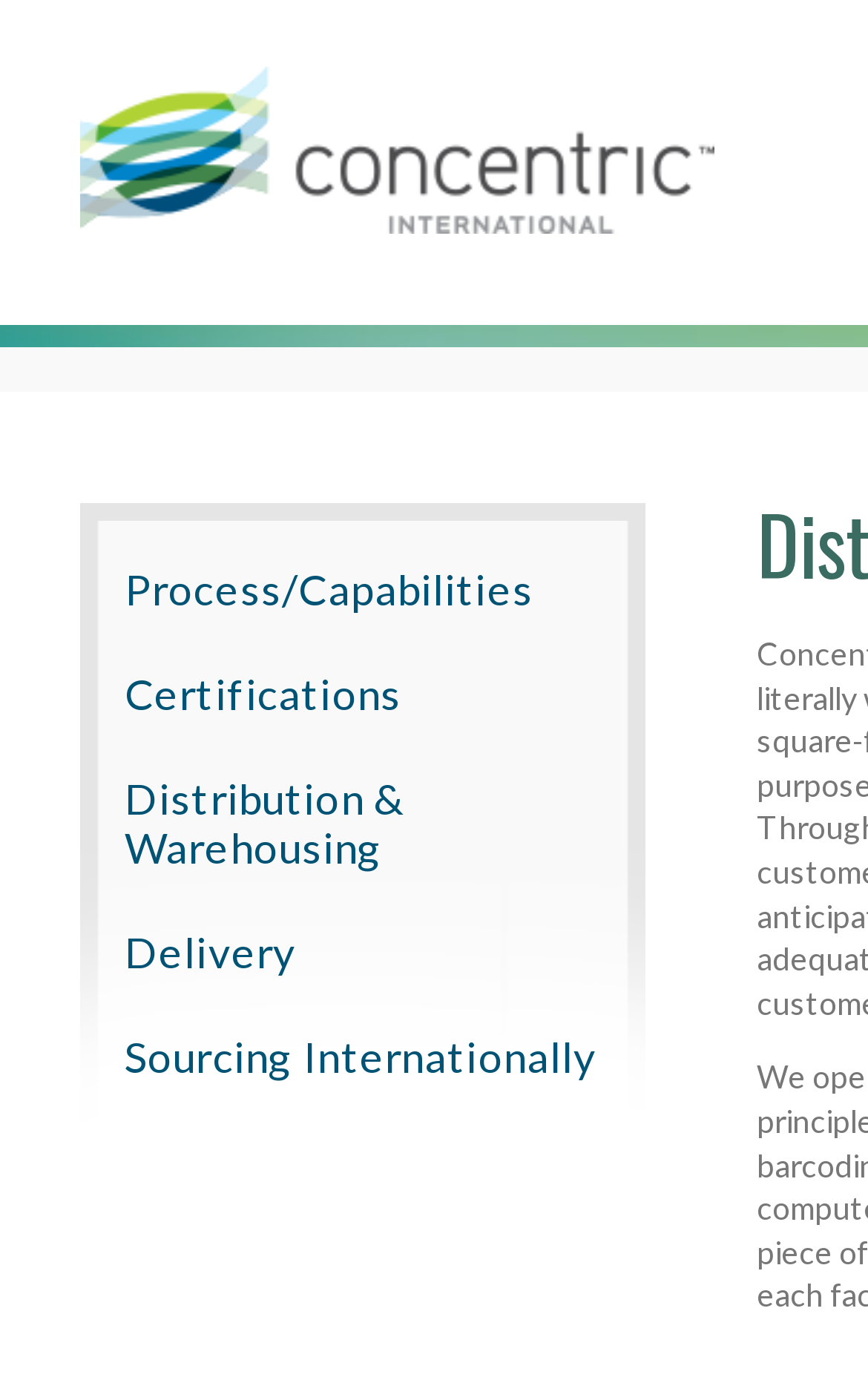Respond to the question with just a single word or phrase: 
What is the first link in the navigation menu?

Process/Capabilities